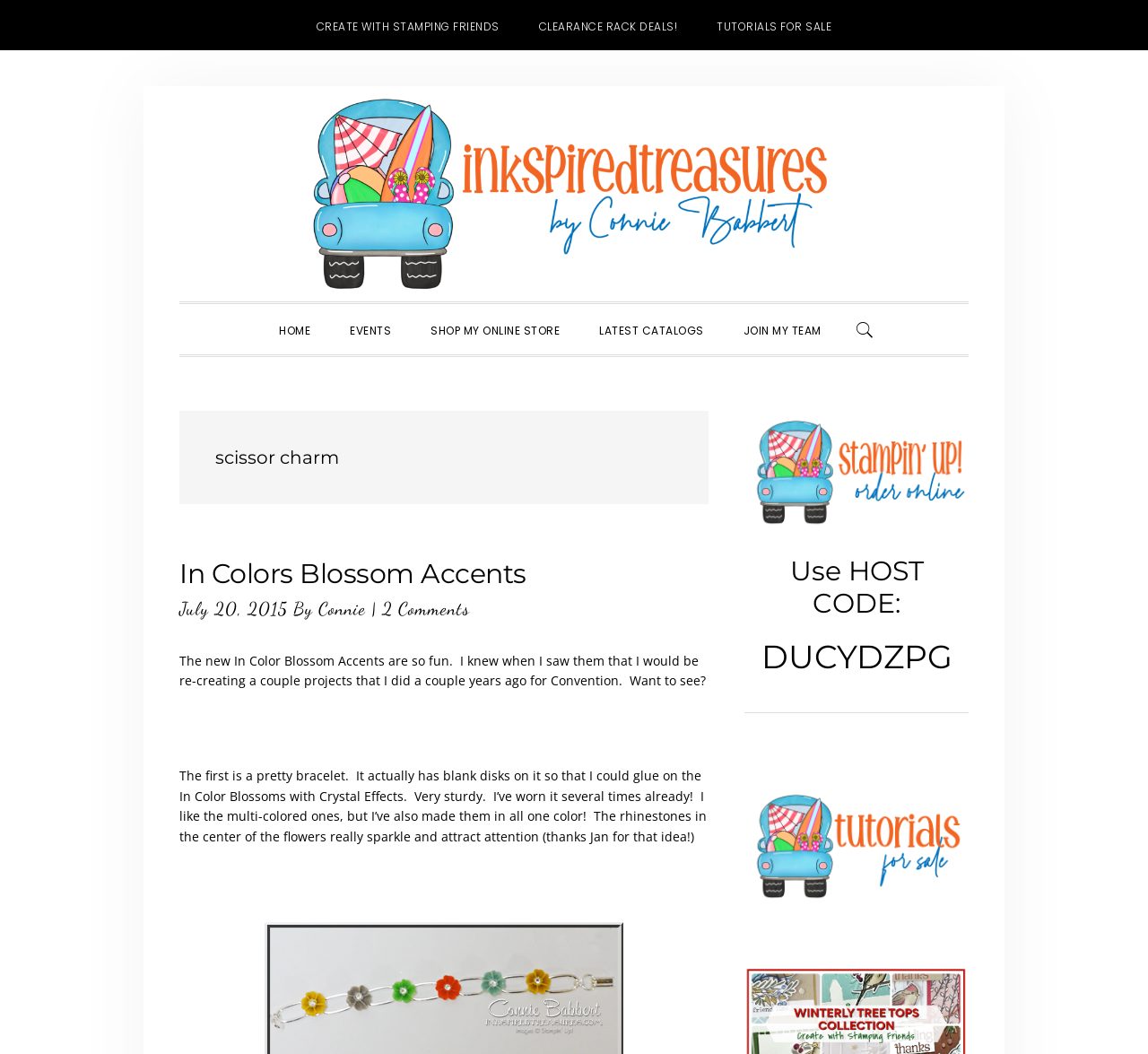Determine the coordinates of the bounding box that should be clicked to complete the instruction: "View LATEST CATALOGS". The coordinates should be represented by four float numbers between 0 and 1: [left, top, right, bottom].

[0.506, 0.289, 0.629, 0.336]